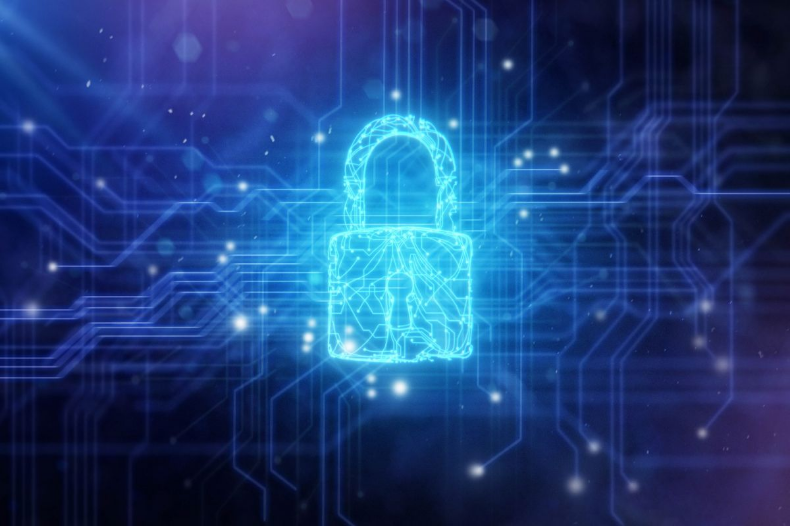What is the theme emphasized by the image? Observe the screenshot and provide a one-word or short phrase answer.

Cybersecurity